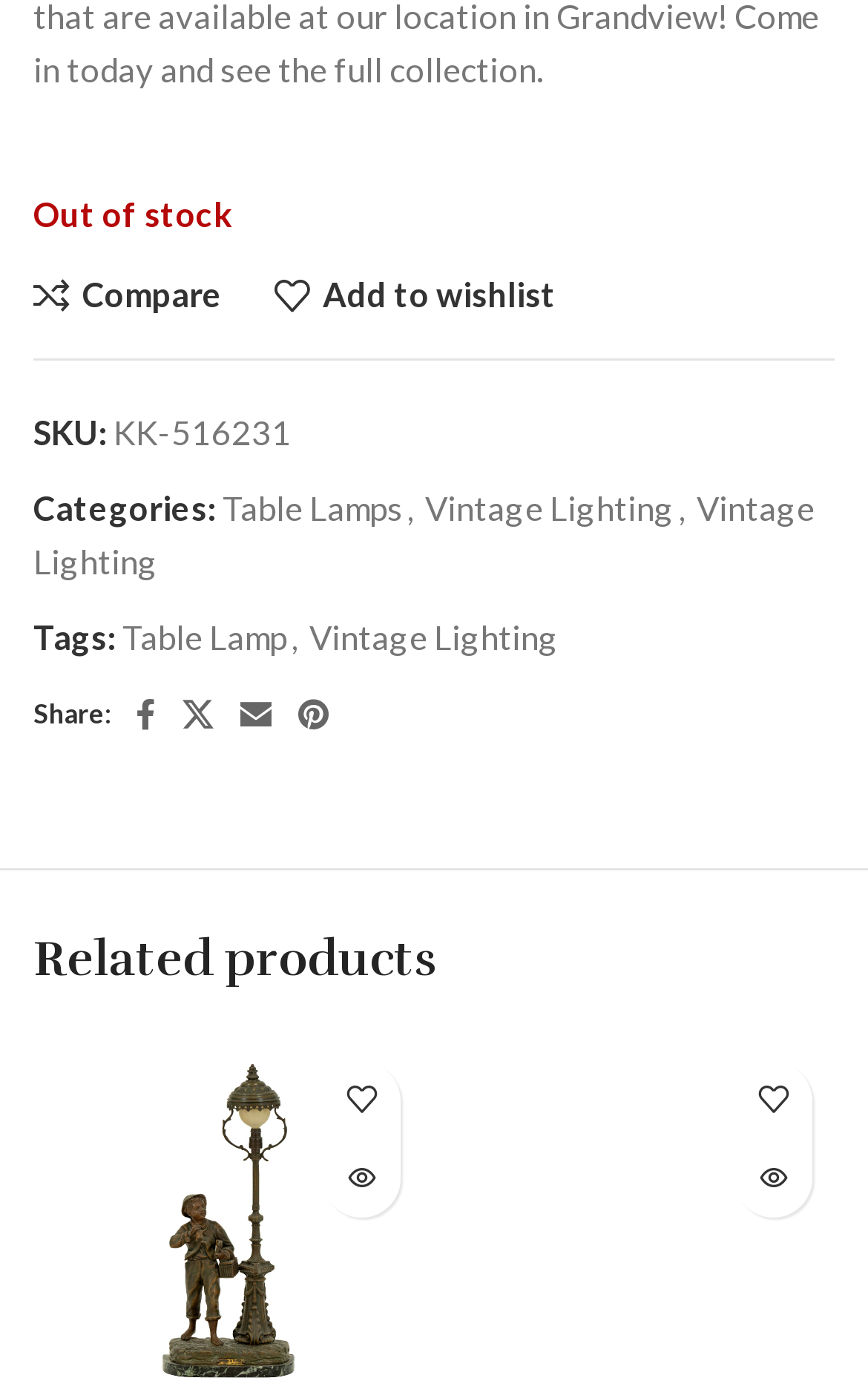Please find the bounding box coordinates of the element's region to be clicked to carry out this instruction: "Add to wishlist".

[0.315, 0.199, 0.641, 0.225]